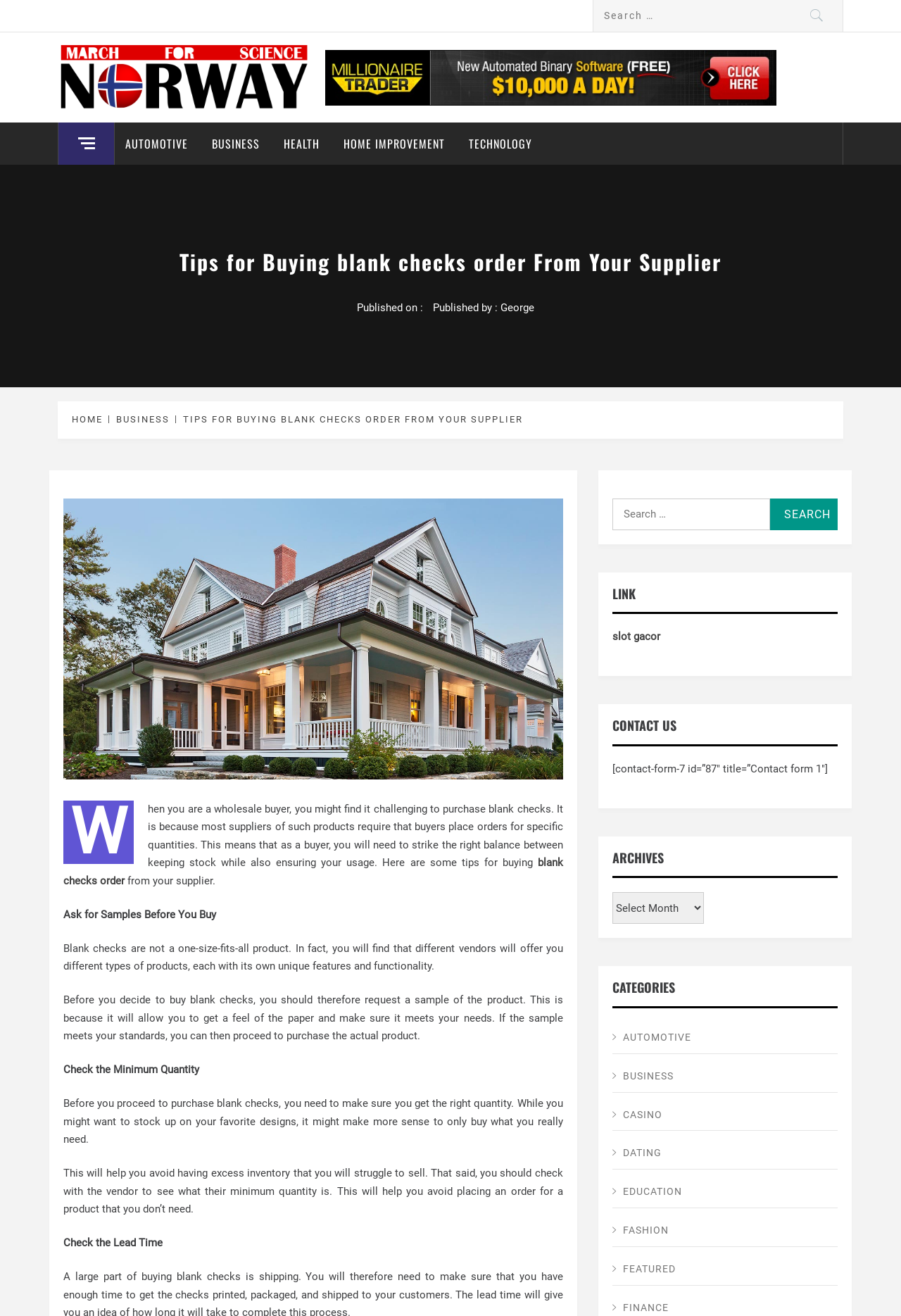Locate the bounding box coordinates of the clickable area to execute the instruction: "view course information for Scientific Computing with Python and Fortran". Provide the coordinates as four float numbers between 0 and 1, represented as [left, top, right, bottom].

None